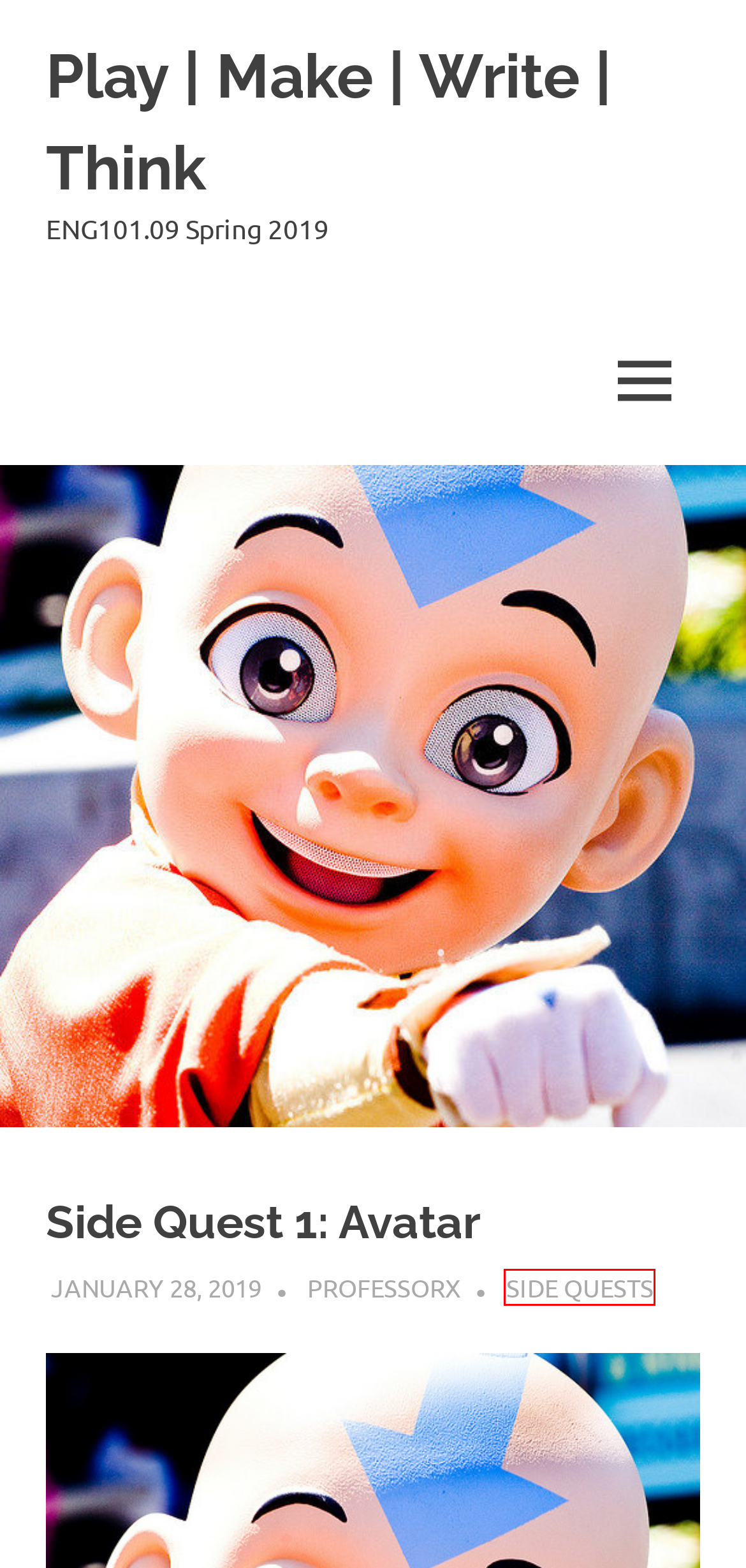Review the screenshot of a webpage which includes a red bounding box around an element. Select the description that best fits the new webpage once the element in the bounding box is clicked. Here are the candidates:
A. badbossc – Play | Make | Write | Think
B. public health – Play | Make | Write | Think
C. sq3 – Play | Make | Write | Think
D. Moon – Play | Make | Write | Think
E. playing yourself – Play | Make | Write | Think
F. mountain goats – Play | Make | Write | Think
G. Play | Make | Write | Think – ENG101.09 Spring 2019
H. Side Quests – Play | Make | Write | Think

H